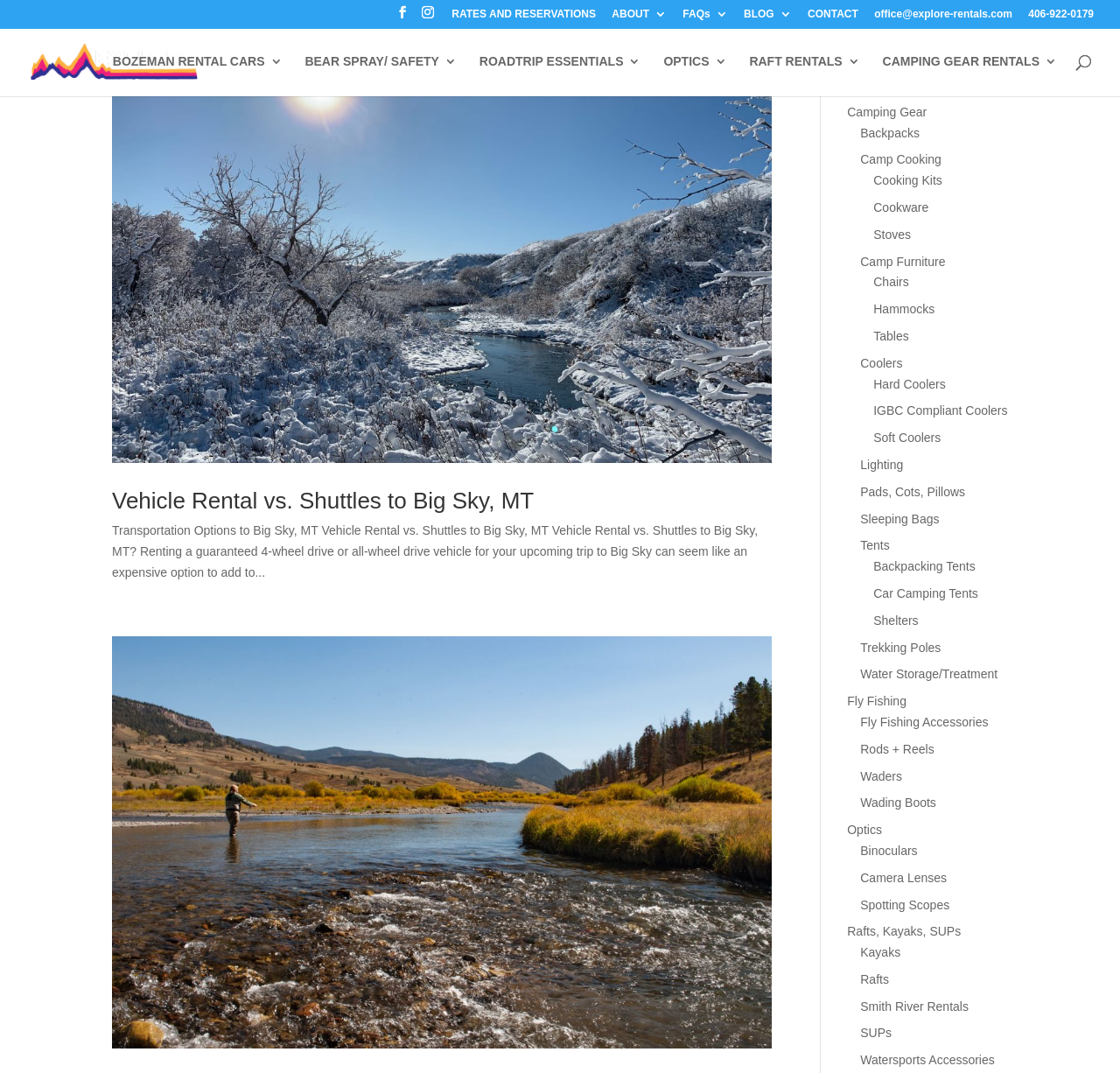What is the topic of the first article on the webpage?
Using the image provided, answer with just one word or phrase.

Vehicle Rental vs. Shuttles to Big Sky, MT